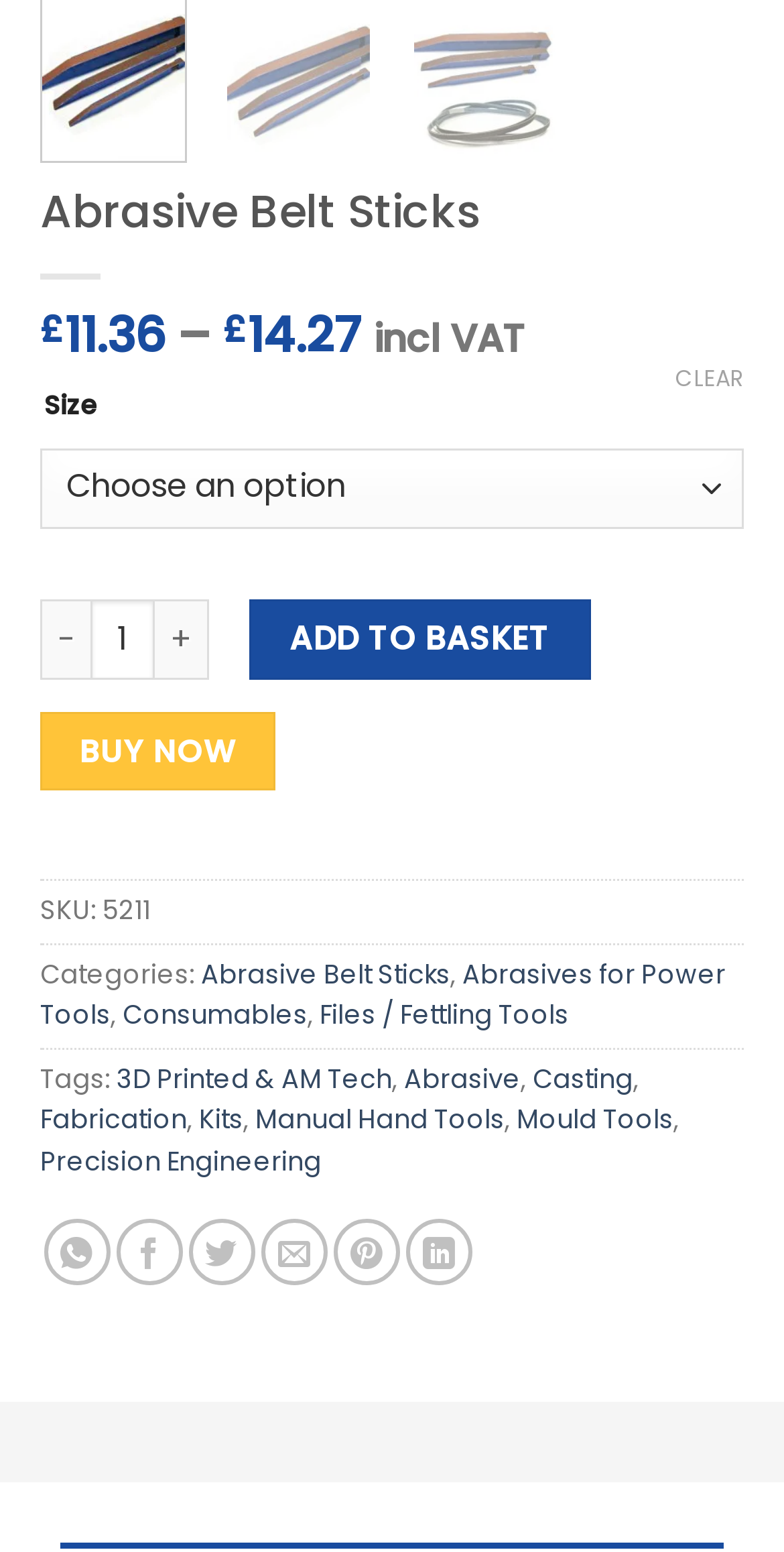Show the bounding box coordinates of the region that should be clicked to follow the instruction: "Buy now."

[0.051, 0.459, 0.353, 0.509]